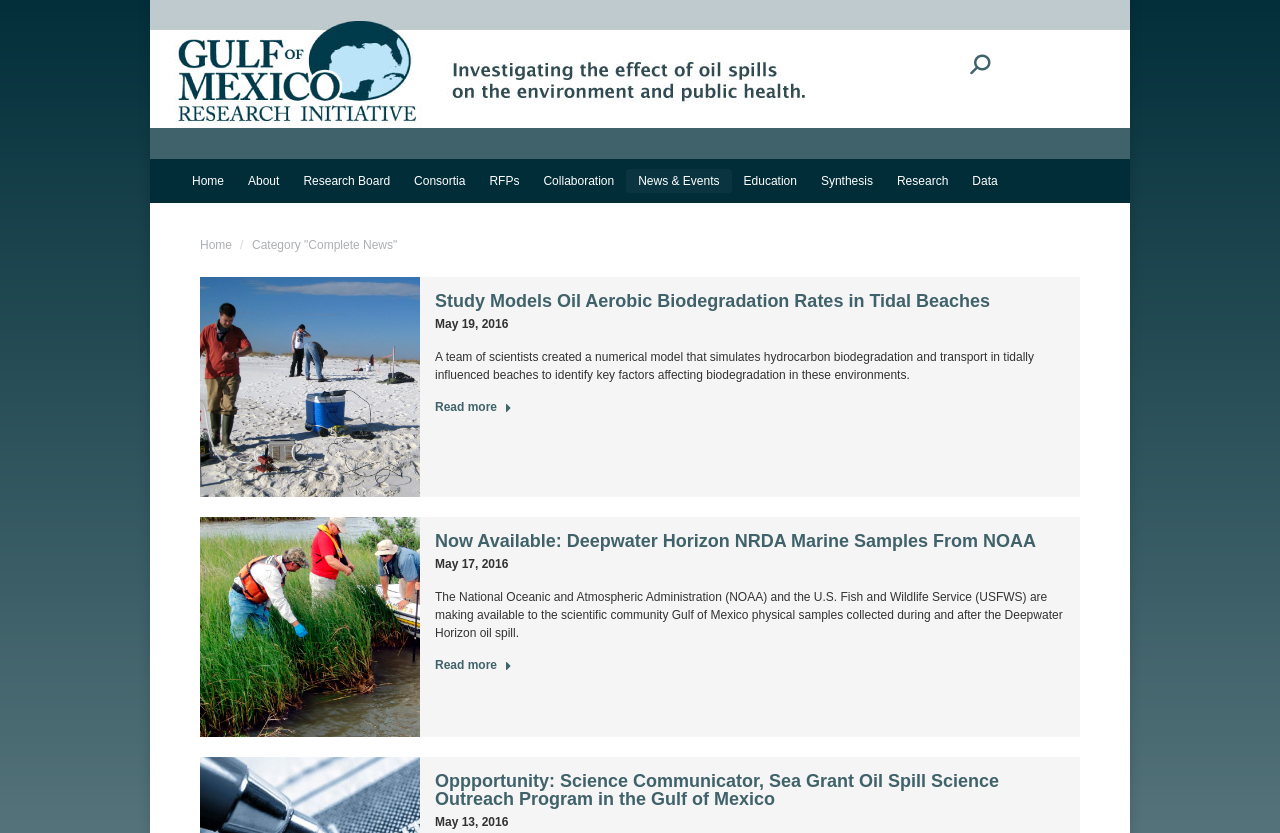Carefully examine the image and provide an in-depth answer to the question: What is the topic of the first news article?

I looked at the heading element of the first article, which has the text 'Study Models Oil Aerobic Biodegradation Rates in Tidal Beaches'. This suggests that the topic of the article is related to oil aerobic biodegradation.